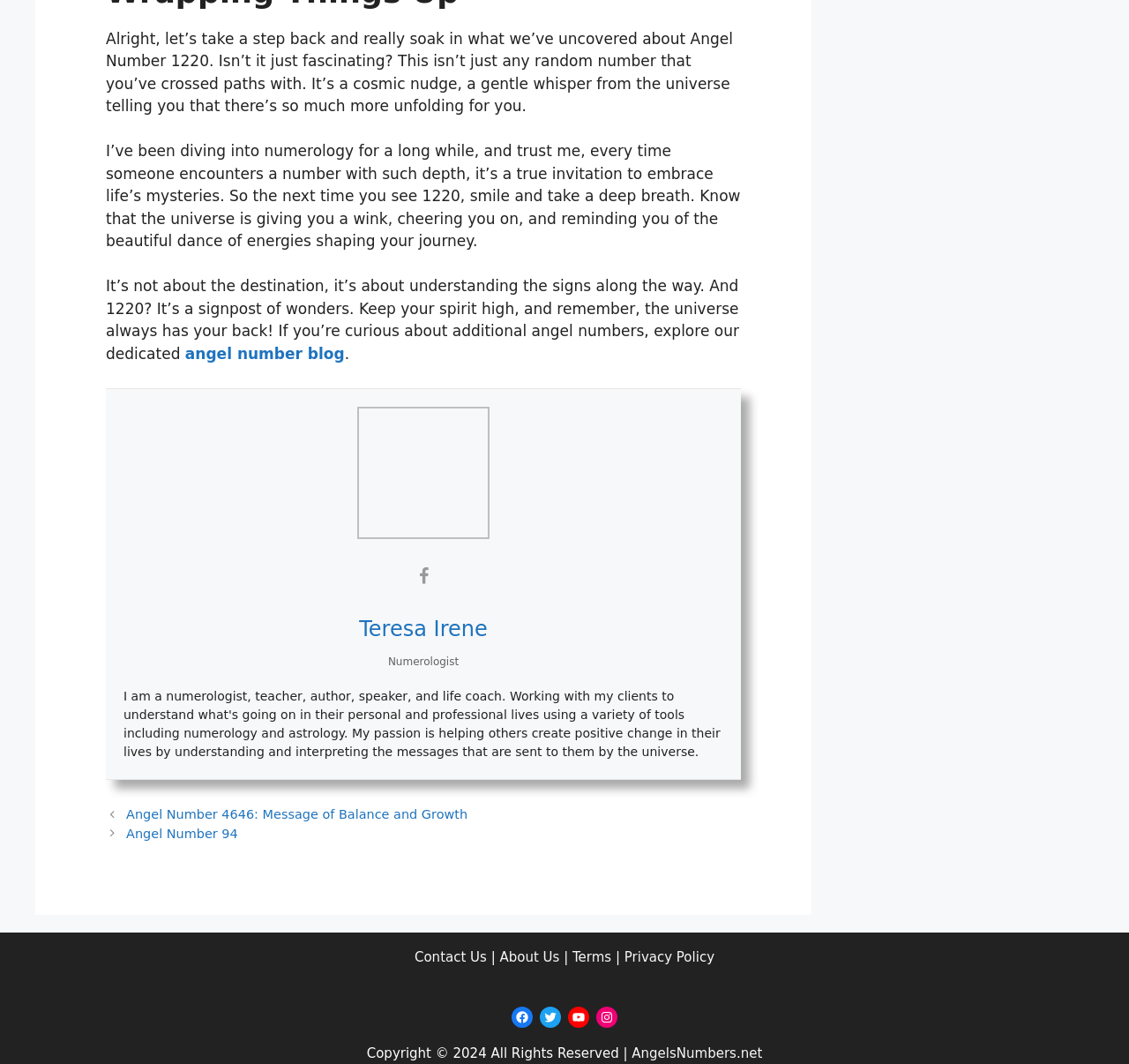Can you show the bounding box coordinates of the region to click on to complete the task described in the instruction: "view terms"?

[0.507, 0.892, 0.542, 0.907]